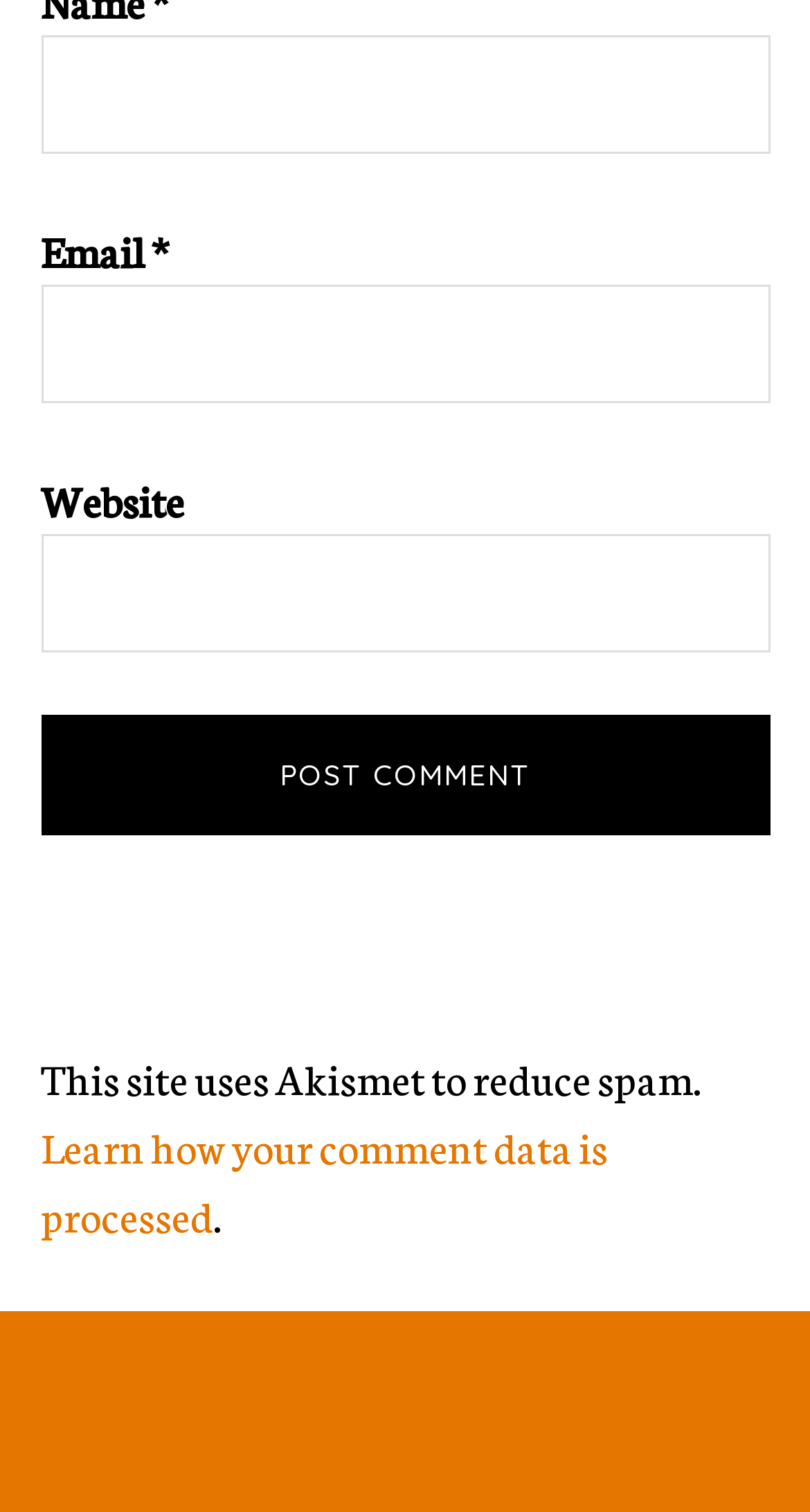Identify the bounding box for the UI element specified in this description: "parent_node: Email * aria-describedby="email-notes" name="email"". The coordinates must be four float numbers between 0 and 1, formatted as [left, top, right, bottom].

[0.05, 0.189, 0.95, 0.267]